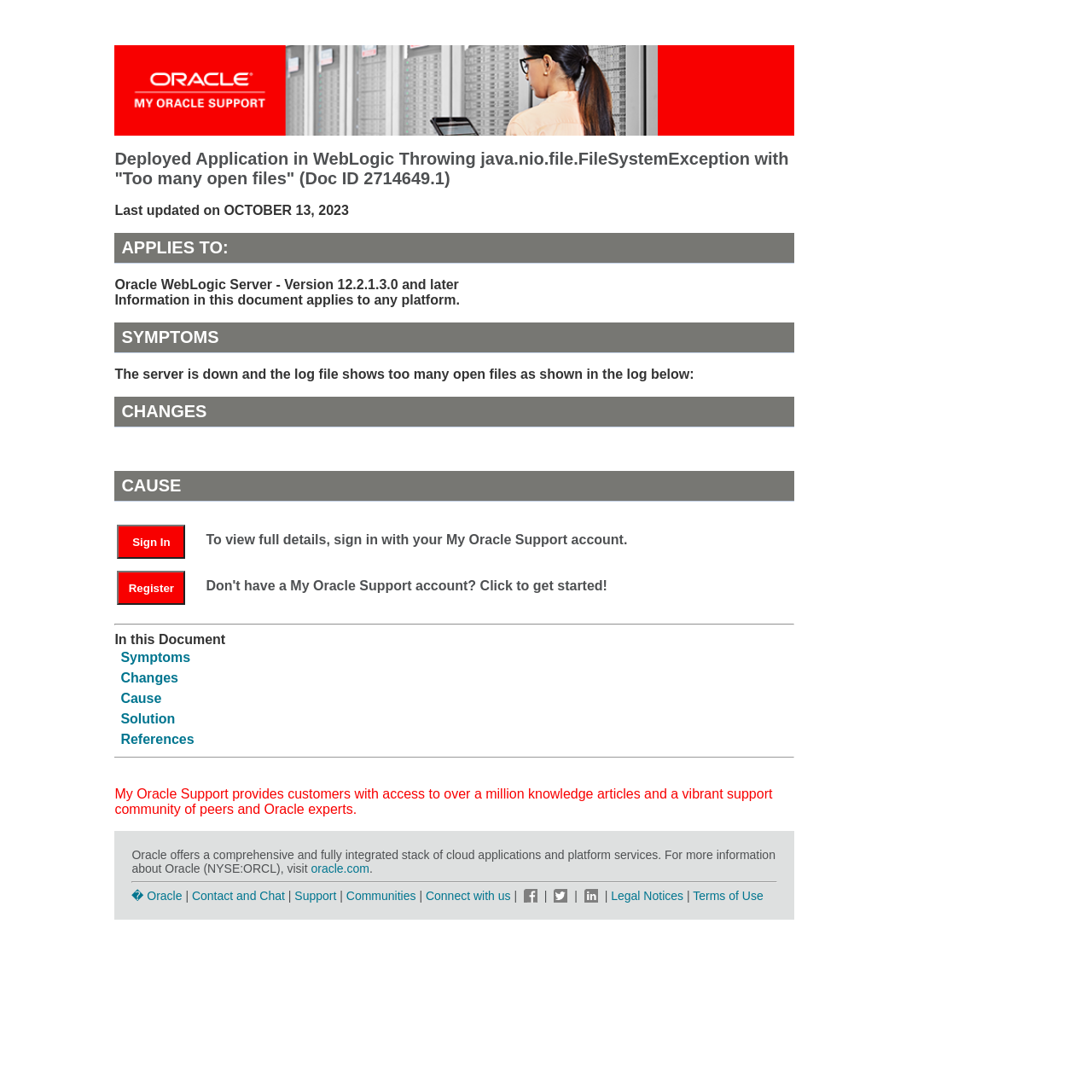Identify the bounding box coordinates of the section that should be clicked to achieve the task described: "go to home page".

None